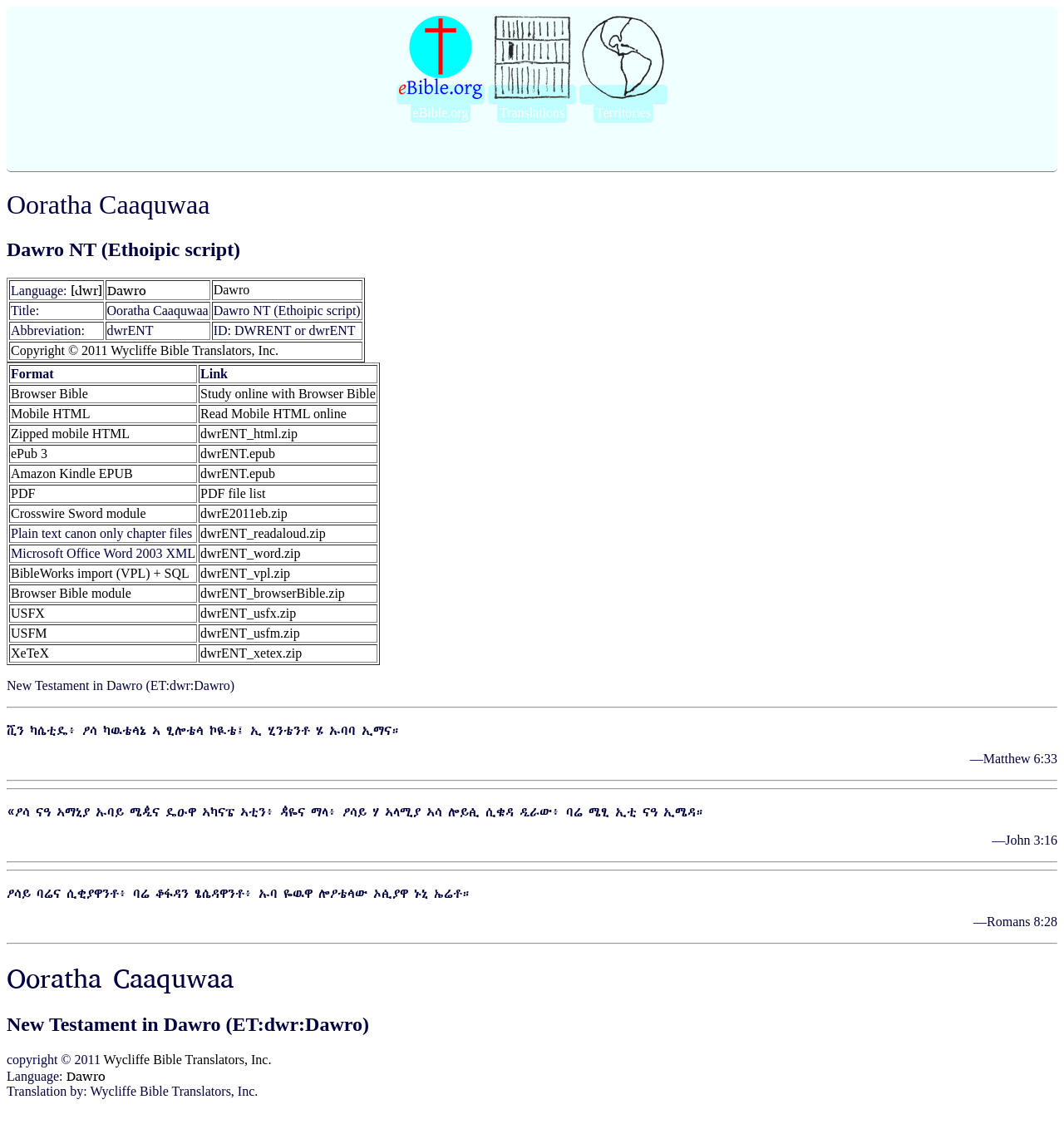Given the element description, predict the bounding box coordinates in the format (top-left x, top-left y, bottom-right x, bottom-right y), using floating point numbers between 0 and 1: Amazon Kindle EPUB

[0.01, 0.411, 0.125, 0.424]